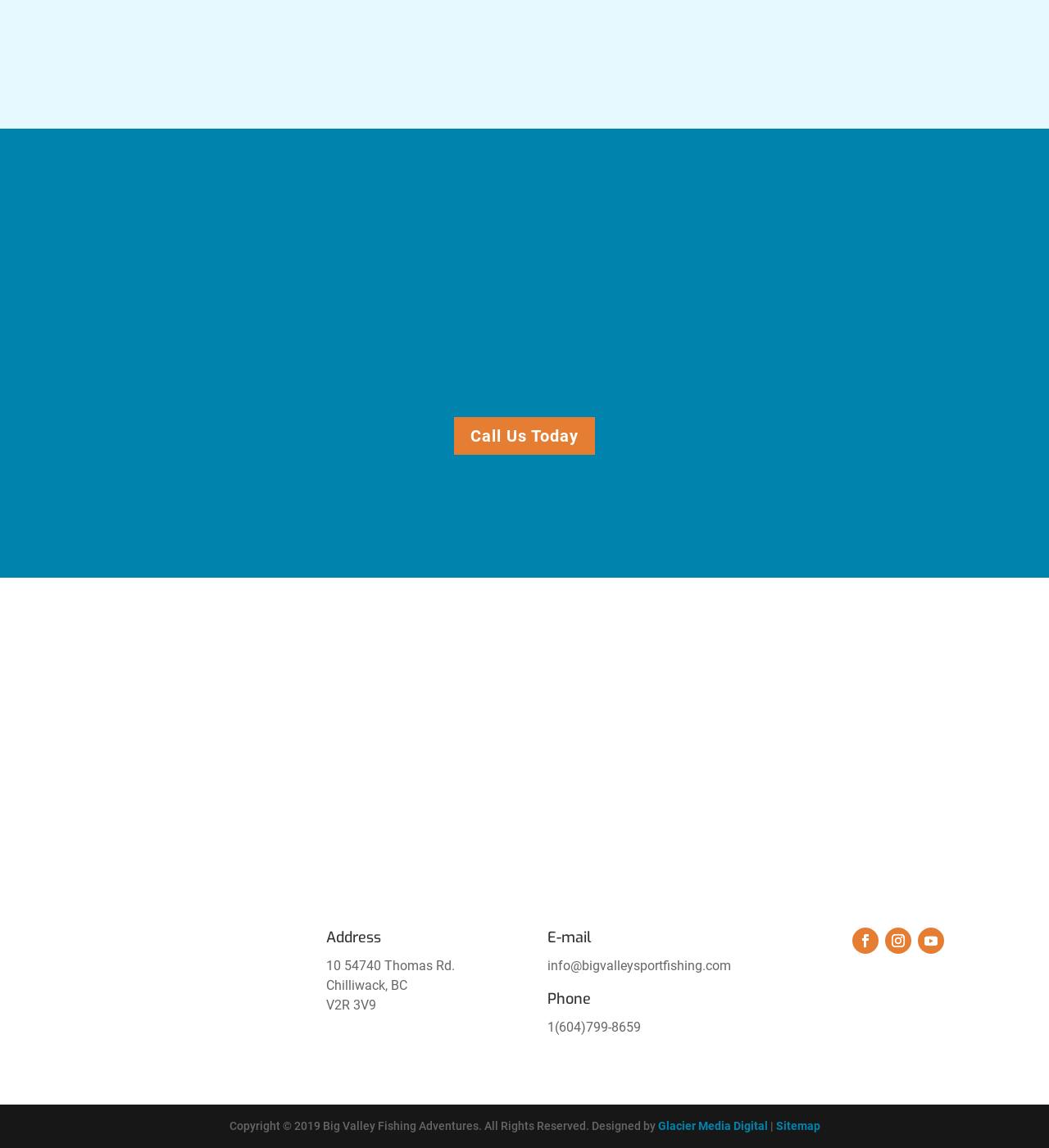Based on the image, please elaborate on the answer to the following question:
What is the location of the company?

The address section of the webpage mentions the location as '10 54740 Thomas Rd., Chilliwack, BC V2R 3V9', which indicates that the company is located in Chilliwack, British Columbia.